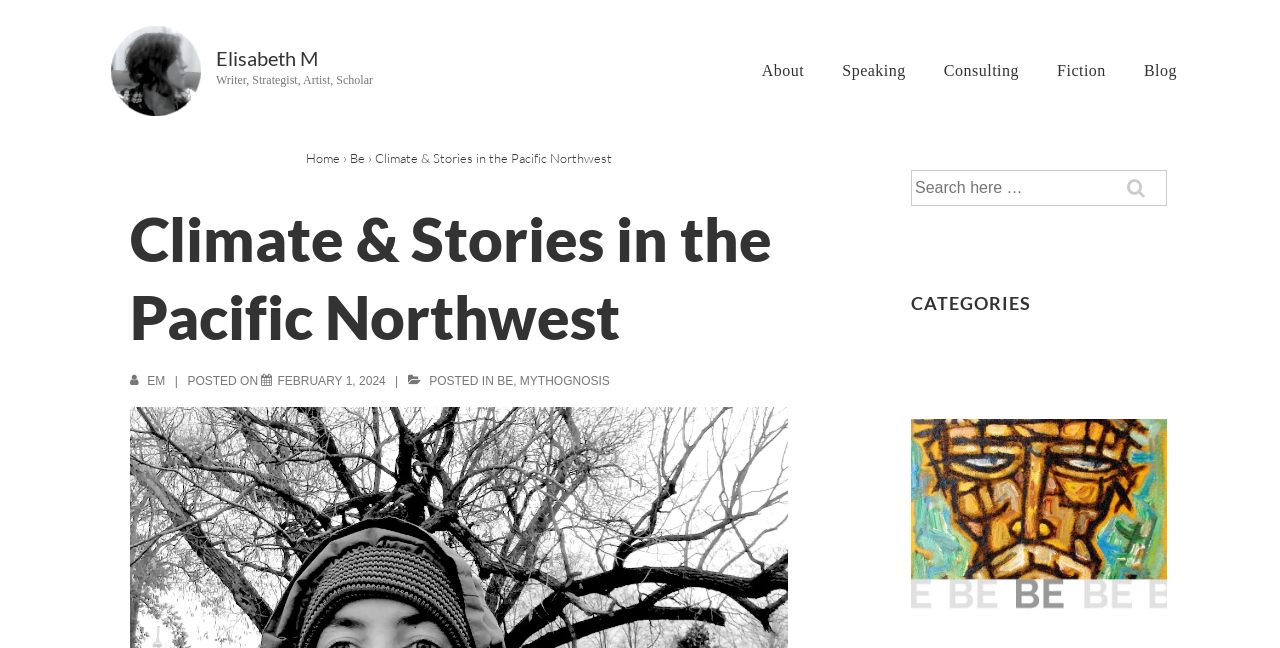What is the title of the image below the main menu?
Please provide a single word or phrase in response based on the screenshot.

Christ with His Pain